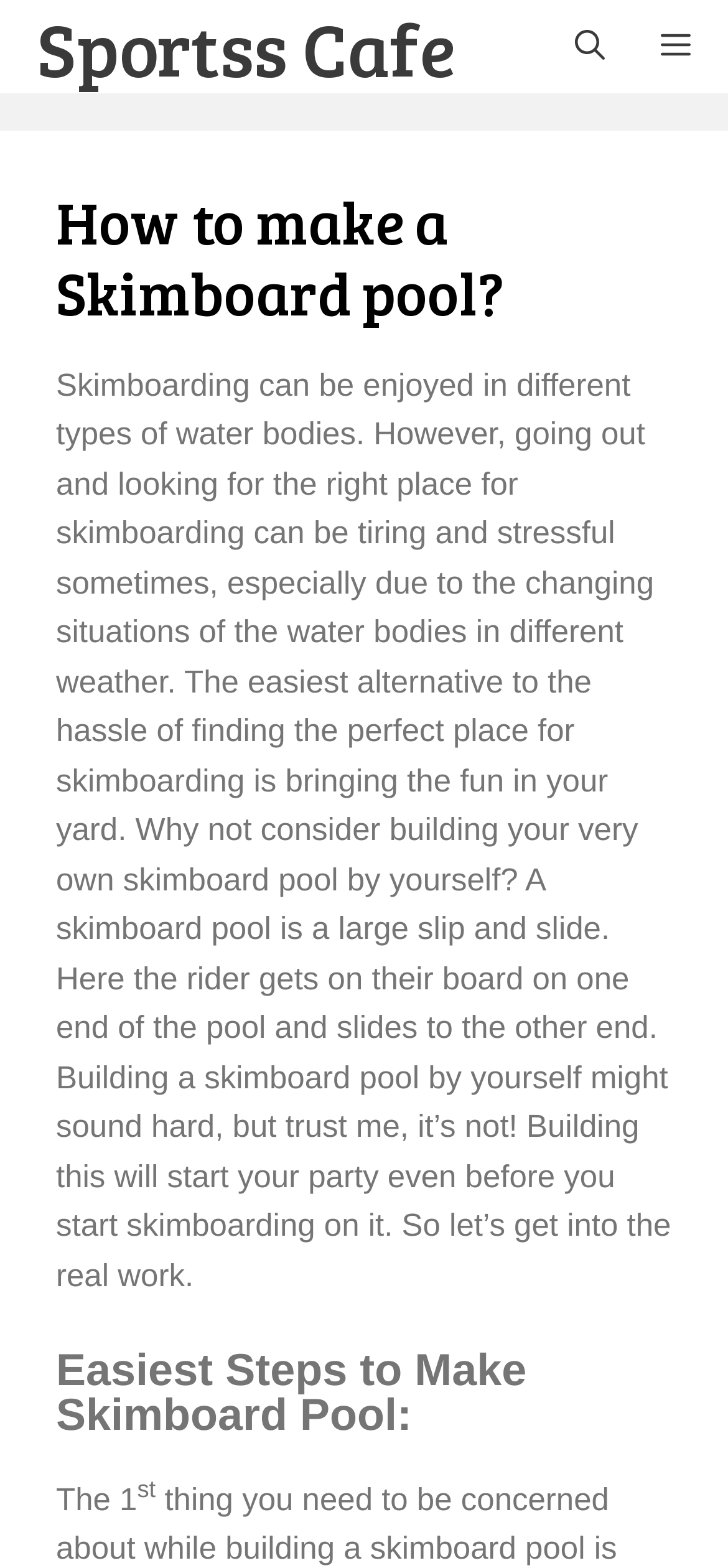What is a skimboard pool?
Look at the image and answer the question with a single word or phrase.

A large slip and slide